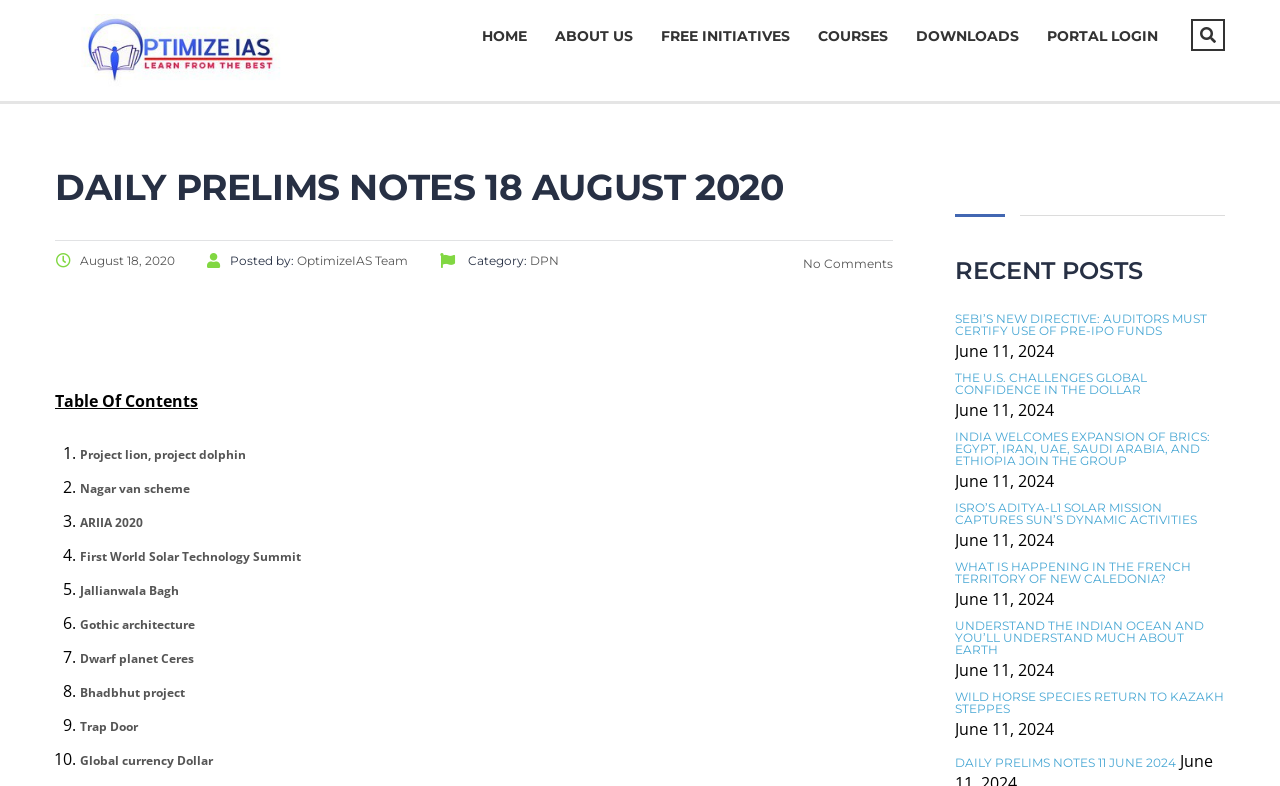Locate the primary heading on the webpage and return its text.

DAILY PRELIMS NOTES 18 AUGUST 2020